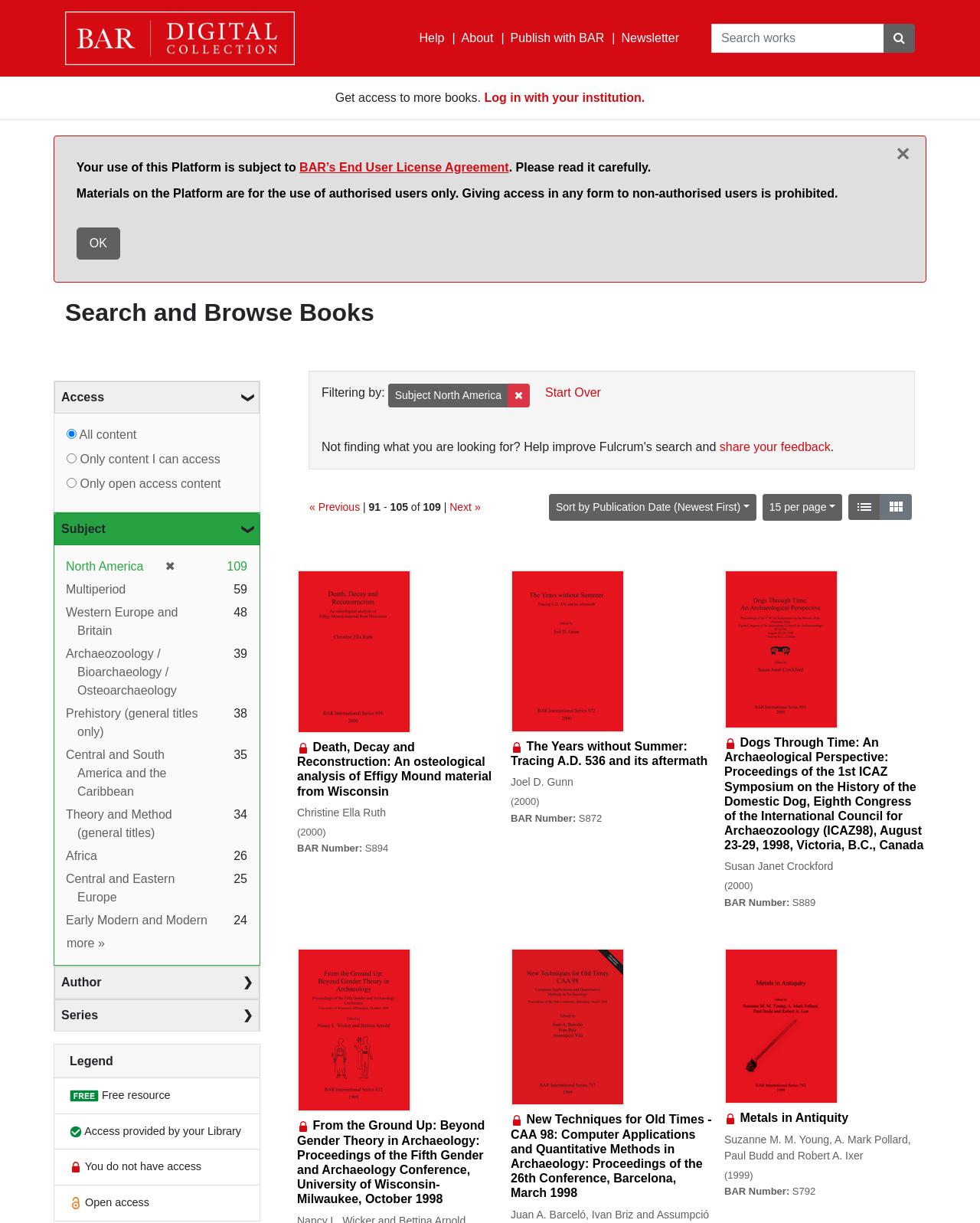Given the element description: "Series", predict the bounding box coordinates of the UI element it refers to, using four float numbers between 0 and 1, i.e., [left, top, right, bottom].

[0.055, 0.817, 0.265, 0.843]